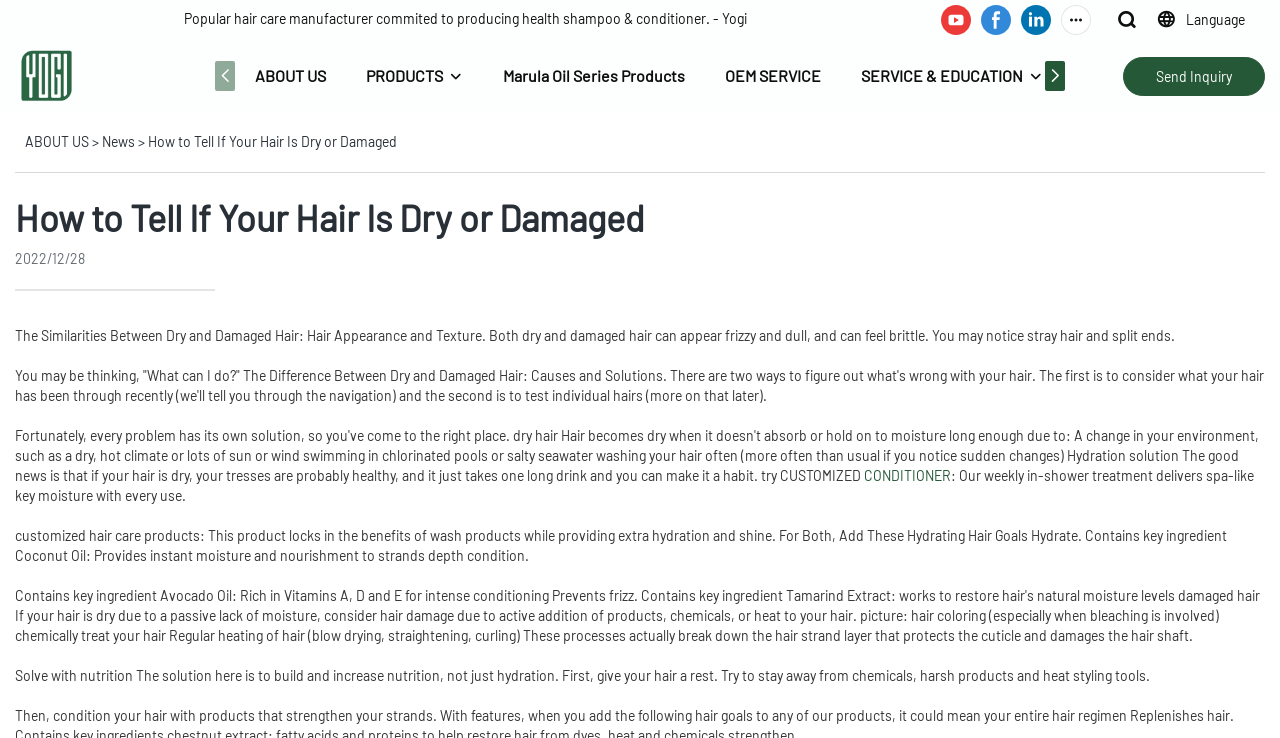Identify the bounding box coordinates necessary to click and complete the given instruction: "Read NEWS".

[0.846, 0.057, 0.88, 0.149]